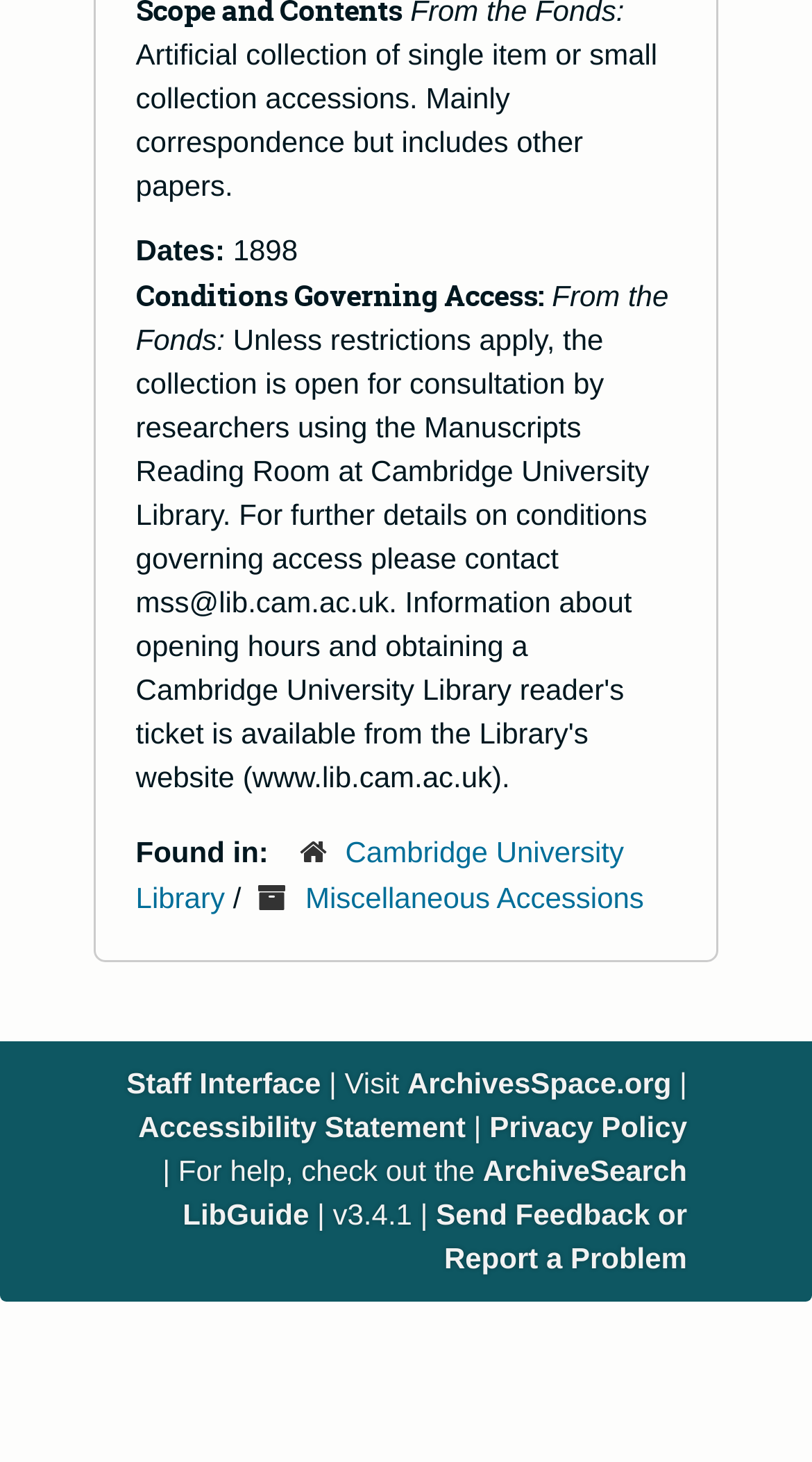Please provide a one-word or phrase answer to the question: 
What is the name of the library where the collection was found?

Cambridge University Library